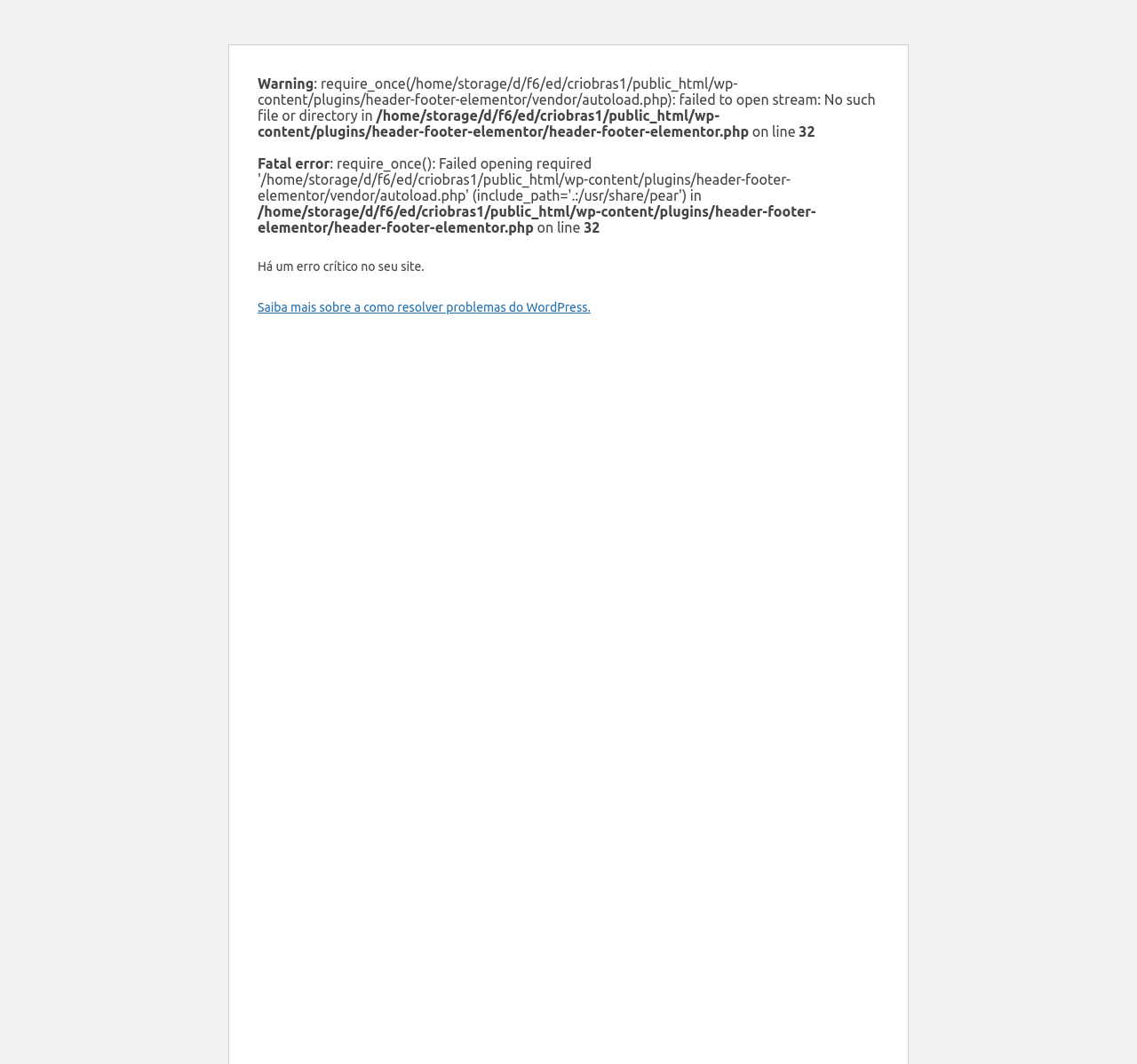What is the severity of the error?
Based on the image, please offer an in-depth response to the question.

The error message on the webpage is described as 'crítico', indicating that it is a critical or severe error that needs to be addressed promptly to prevent further issues with the website.